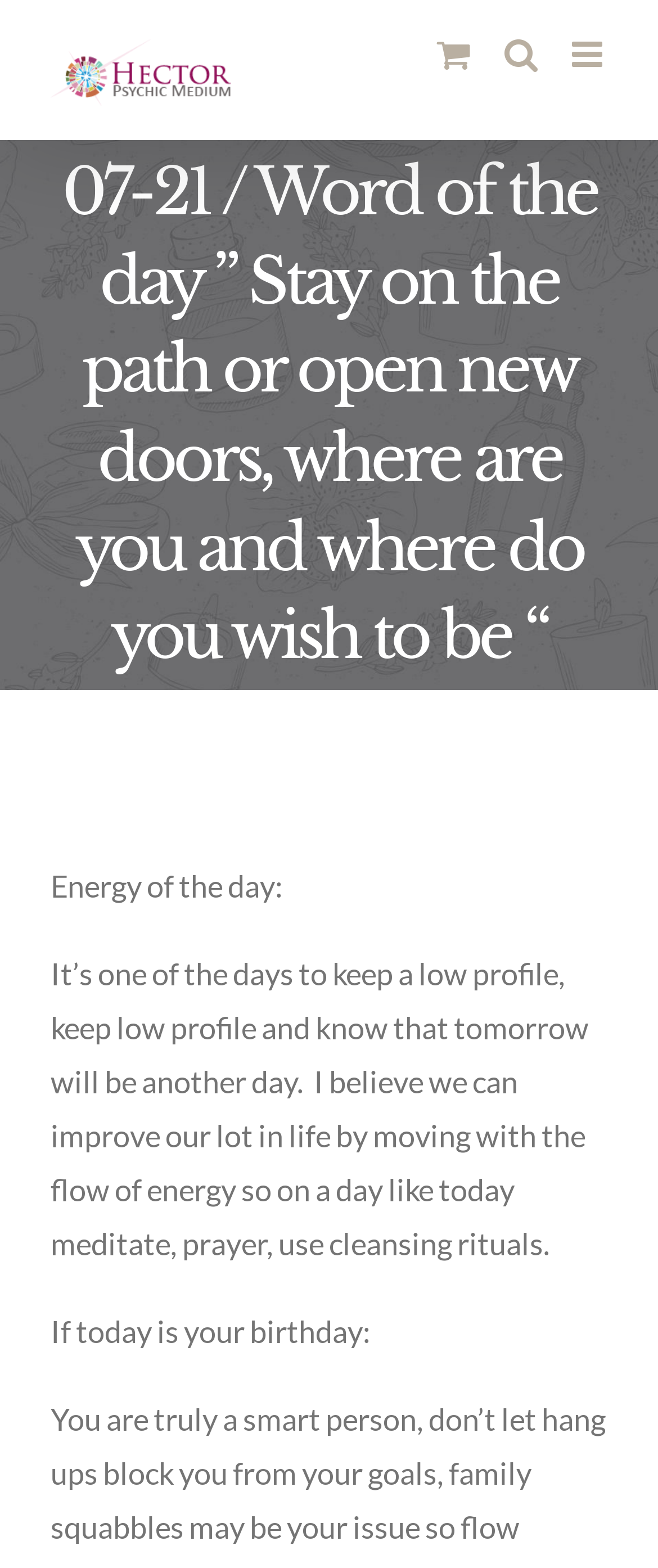Generate a thorough caption that explains the contents of the webpage.

The webpage appears to be a blog or article page with a focus on spirituality and personal growth. At the top left of the page, there is a navigation menu labeled "Main Menu" with a logo image of "Heaven2Earth by Hector Espinosa" next to it. 

On the top right side of the page, there are three links: "Toggle mobile menu", "Toggle mobile search", and "Toggle mobile cart". 

Below the navigation menu, there is a region labeled "Page Title Bar" that spans the entire width of the page. Within this region, there is a heading that reads "07-21 / Word of the day 'Stay on the path or open new doors, where are you and where do you wish to be'". 

Underneath the heading, there are three blocks of text. The first block is labeled "Energy of the day" and provides a brief message about keeping a low profile and improving one's life by moving with the flow of energy. The second block appears to be a continuation of the first, discussing meditation, prayer, and cleansing rituals. The third block is labeled "If today is your birthday" but does not contain any additional text.